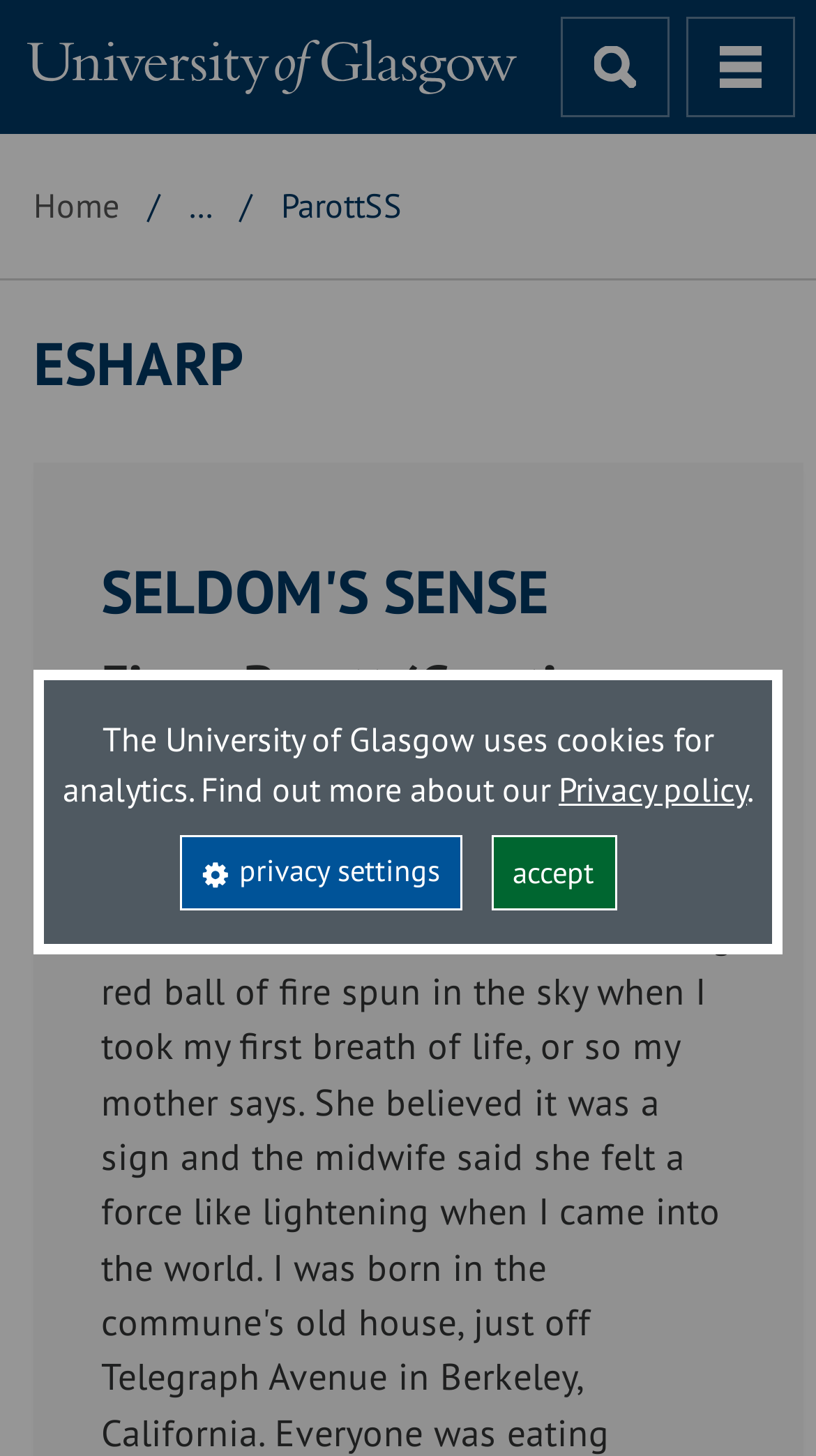What is the name of the research unit on this webpage? From the image, respond with a single word or brief phrase.

eSharp